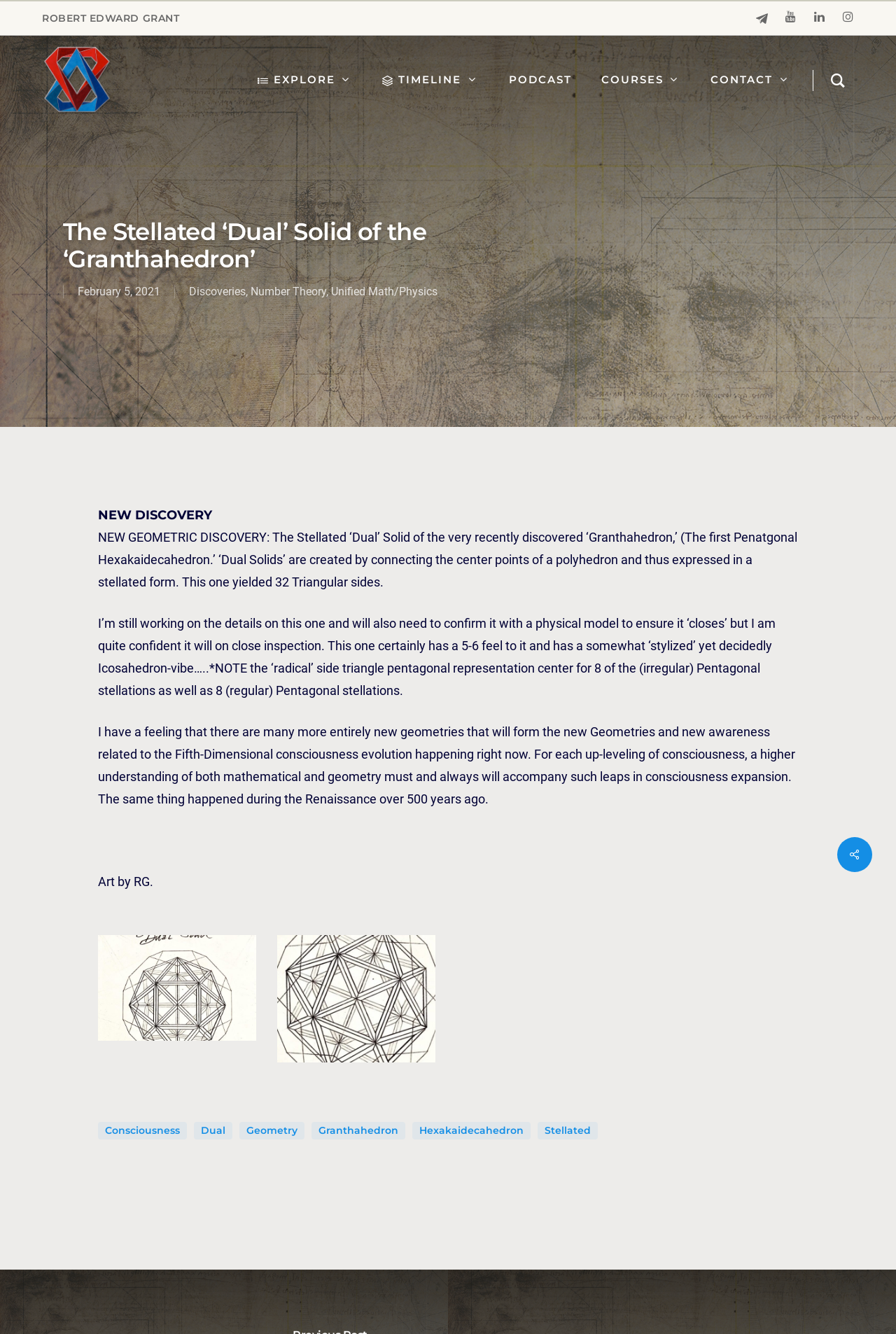By analyzing the image, answer the following question with a detailed response: What is the date mentioned in the article?

The date 'February 5, 2021' is mentioned in the StaticText element with bounding box coordinates [0.087, 0.214, 0.179, 0.224], which suggests that it is the date when the article was written or published.